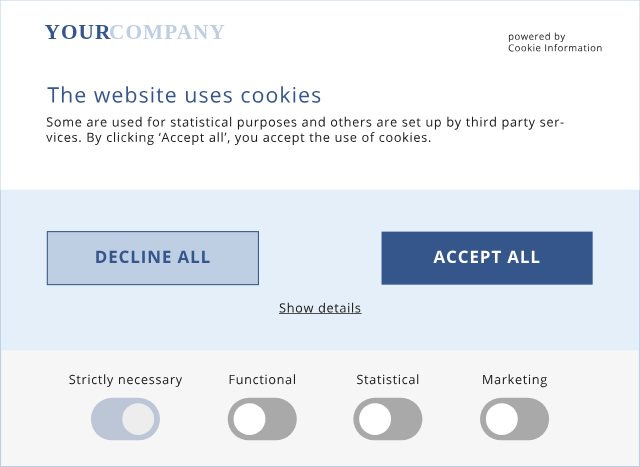How many categories of cookies are listed?
Kindly answer the question with as much detail as you can.

The toggle switches below the main buttons are labeled for four different categories of cookies: 'Strictly necessary', 'Functional', 'Statistical', and 'Marketing', providing users with more granular control over their cookie consent.